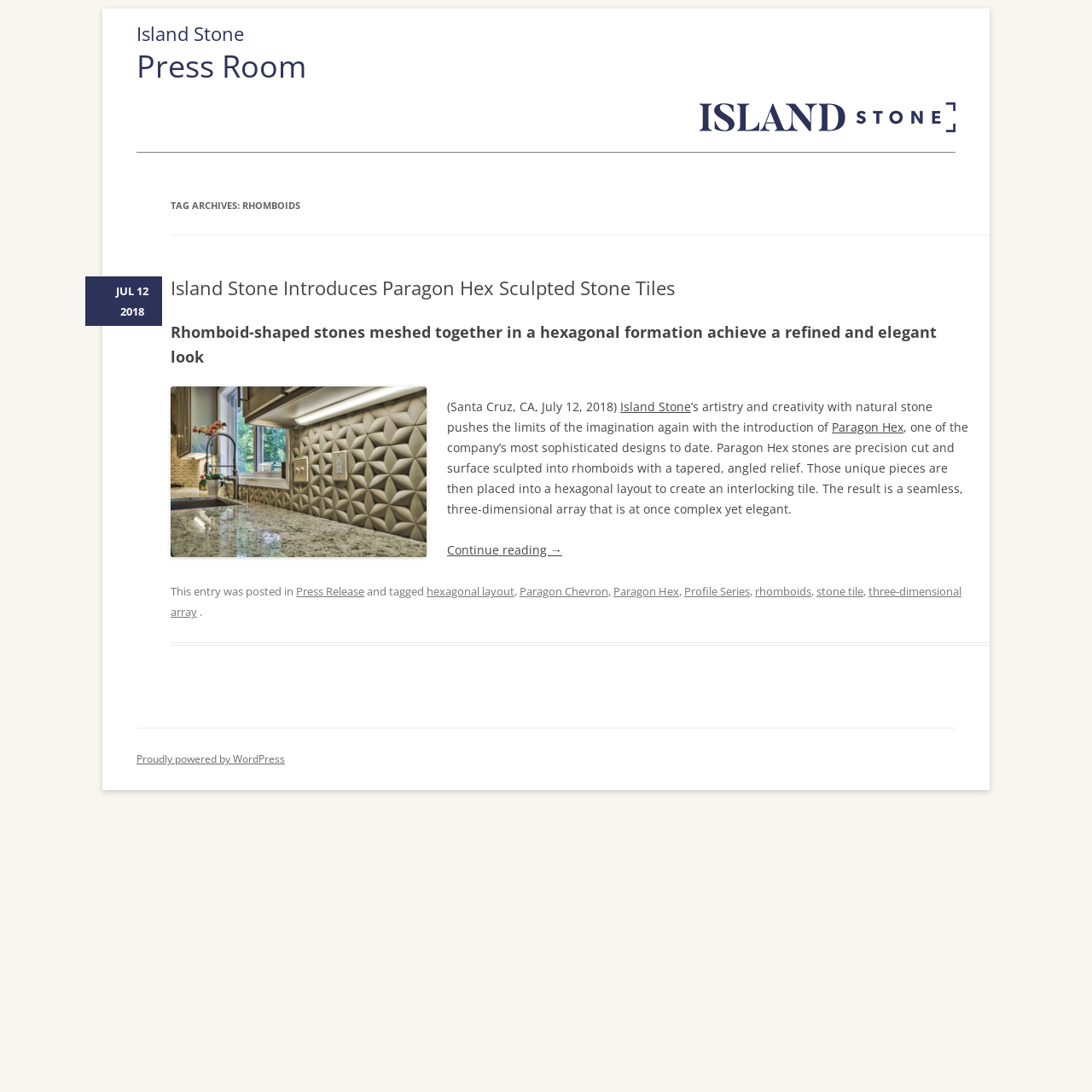What is the name of the company's artistry?
Please answer the question as detailed as possible.

The company's artistry and creativity with natural stone is referred to as Island Stone, as mentioned in the sentence 'Island Stone’s artistry and creativity with natural stone pushes the limits of the imagination again...'.